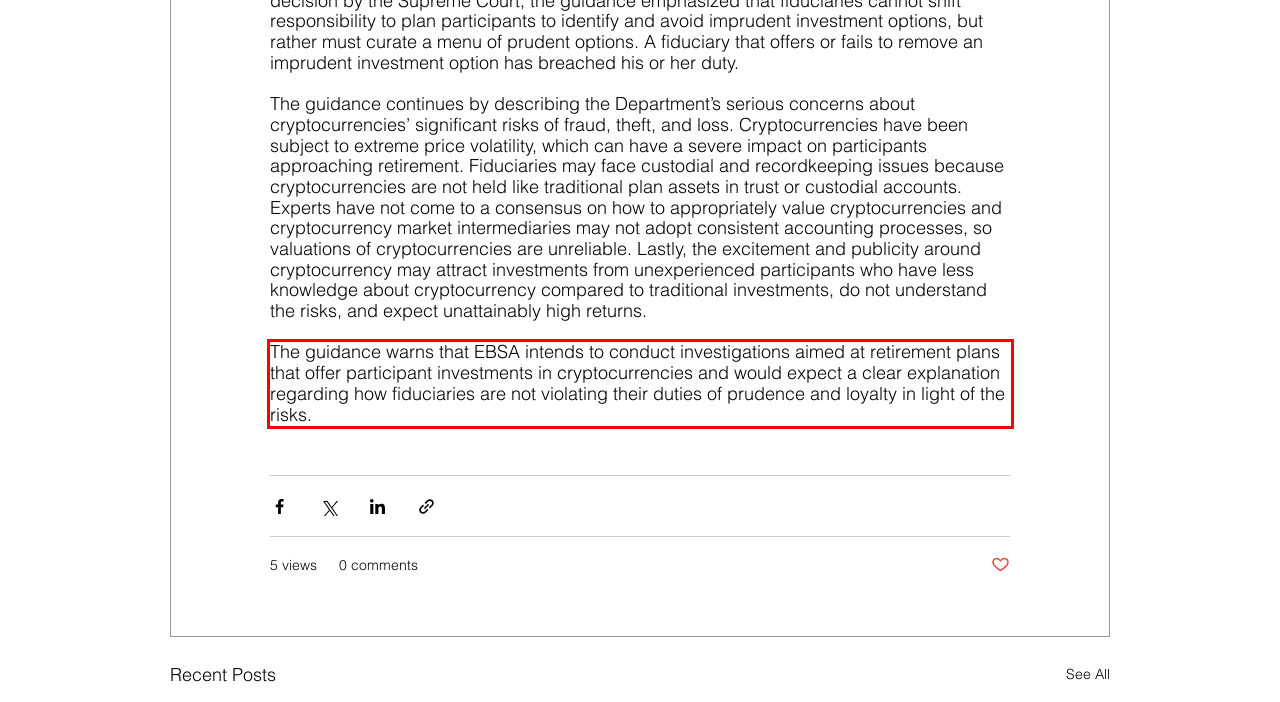You are provided with a screenshot of a webpage that includes a UI element enclosed in a red rectangle. Extract the text content inside this red rectangle.

The guidance warns that EBSA intends to conduct investigations aimed at retirement plans that offer participant investments in cryptocurrencies and would expect a clear explanation regarding how fiduciaries are not violating their duties of prudence and loyalty in light of the risks.